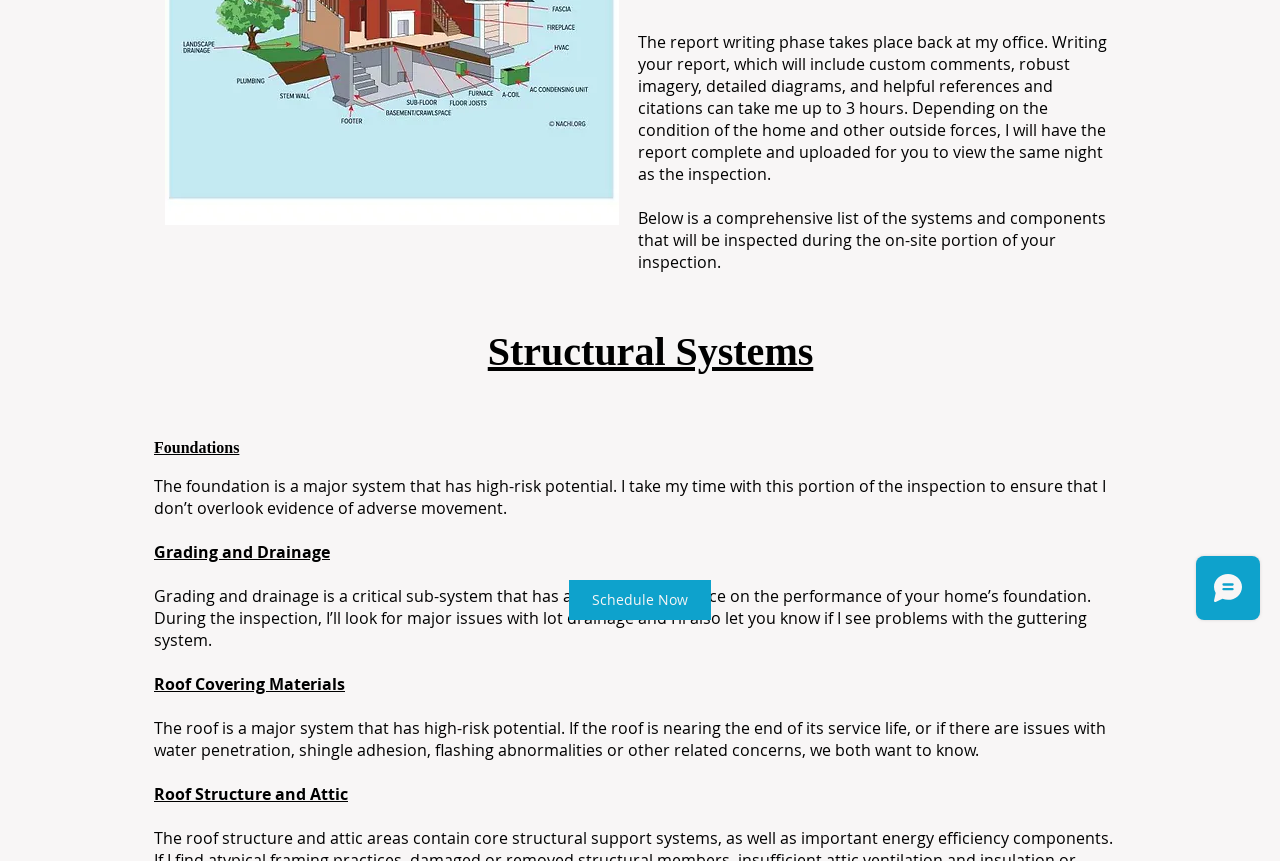Using the element description provided, determine the bounding box coordinates in the format (top-left x, top-left y, bottom-right x, bottom-right y). Ensure that all values are floating point numbers between 0 and 1. Element description: Schedule Now

[0.445, 0.674, 0.555, 0.72]